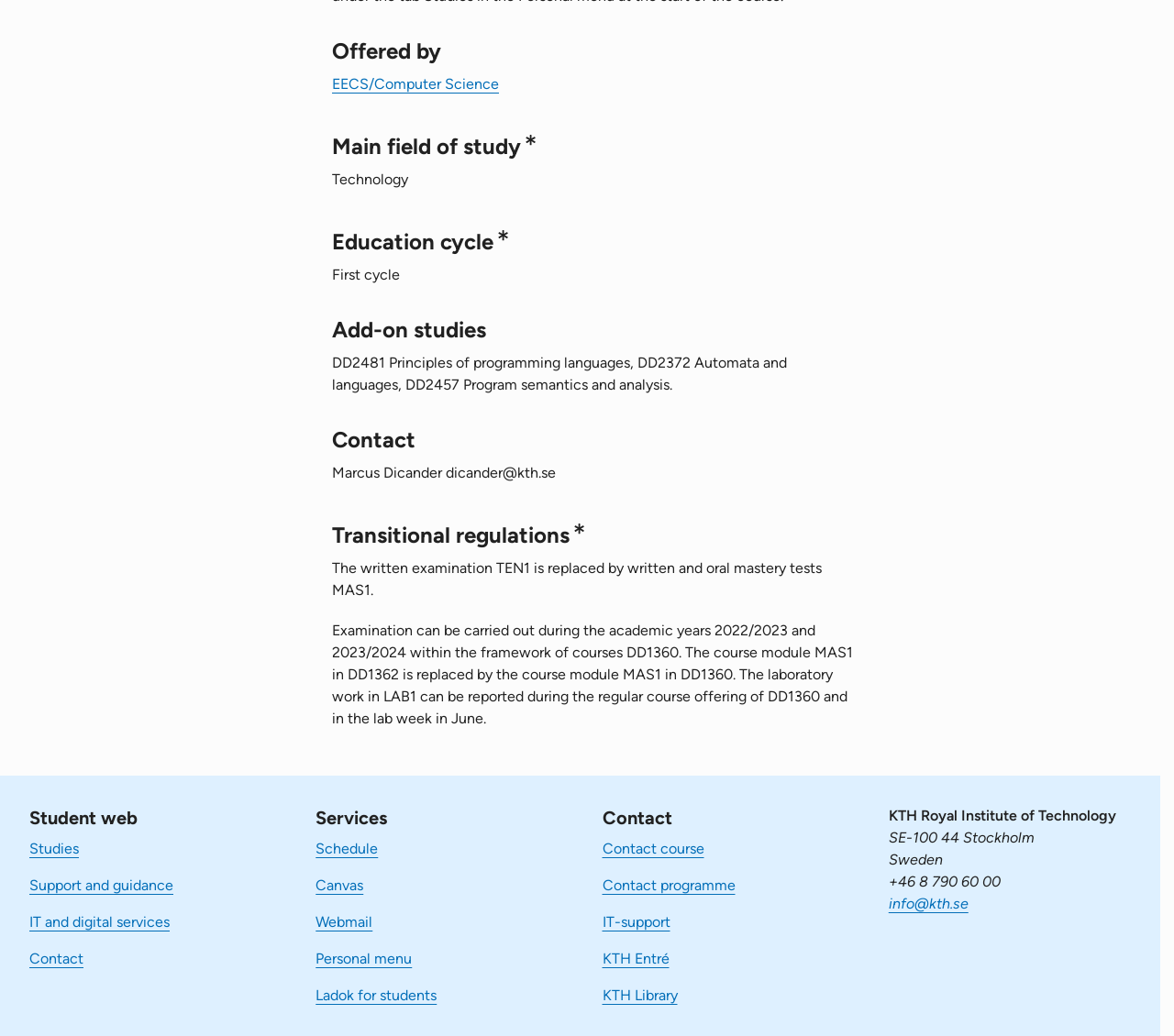What is the main field of study?
Please give a detailed and elaborate explanation in response to the question.

I found the answer by looking at the heading 'Main field of studyRetrieved from course syllabus' and the StaticText 'Technology' below it.